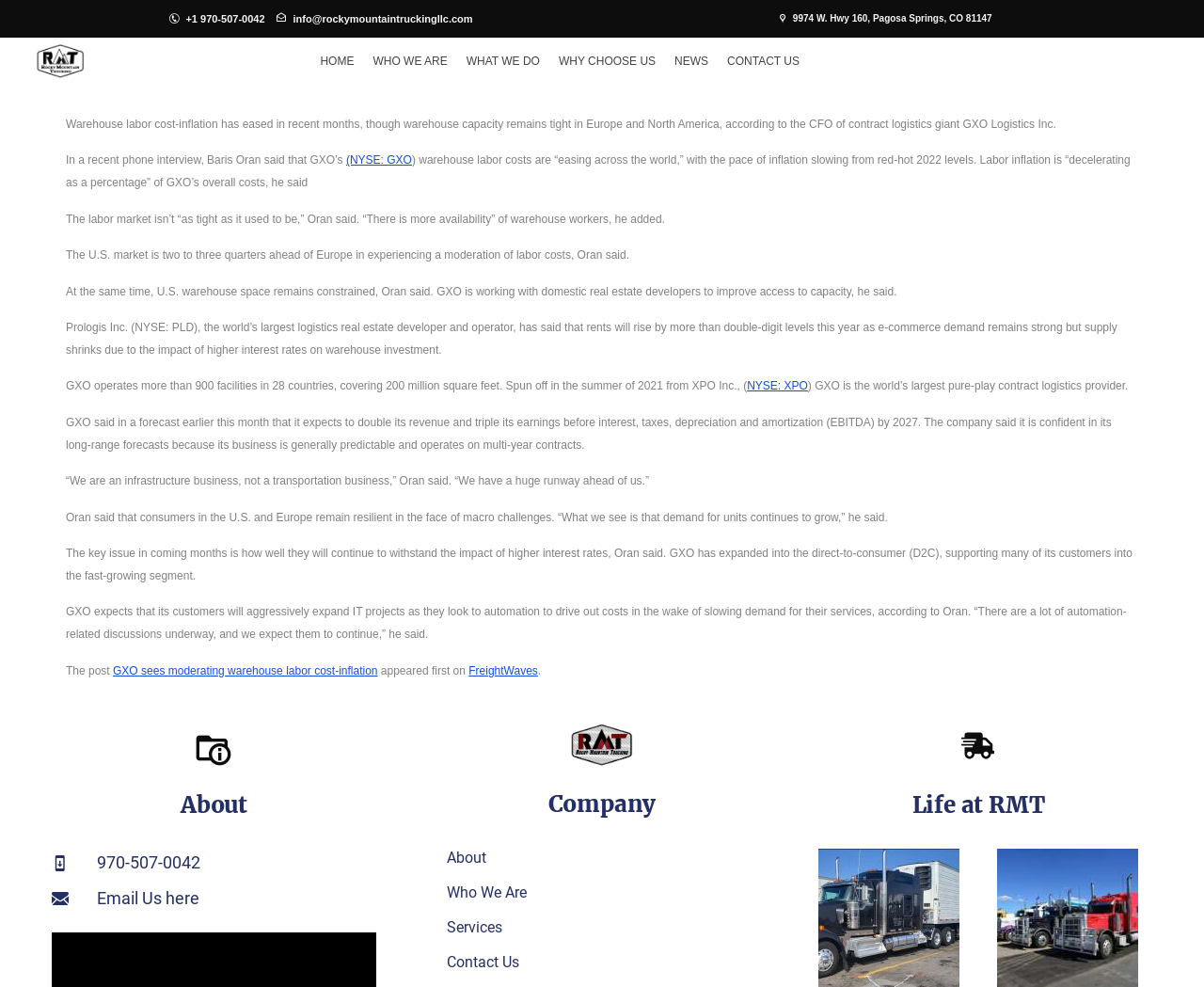Find the bounding box of the element with the following description: "Email Us here". The coordinates must be four float numbers between 0 and 1, formatted as [left, top, right, bottom].

[0.043, 0.896, 0.312, 0.924]